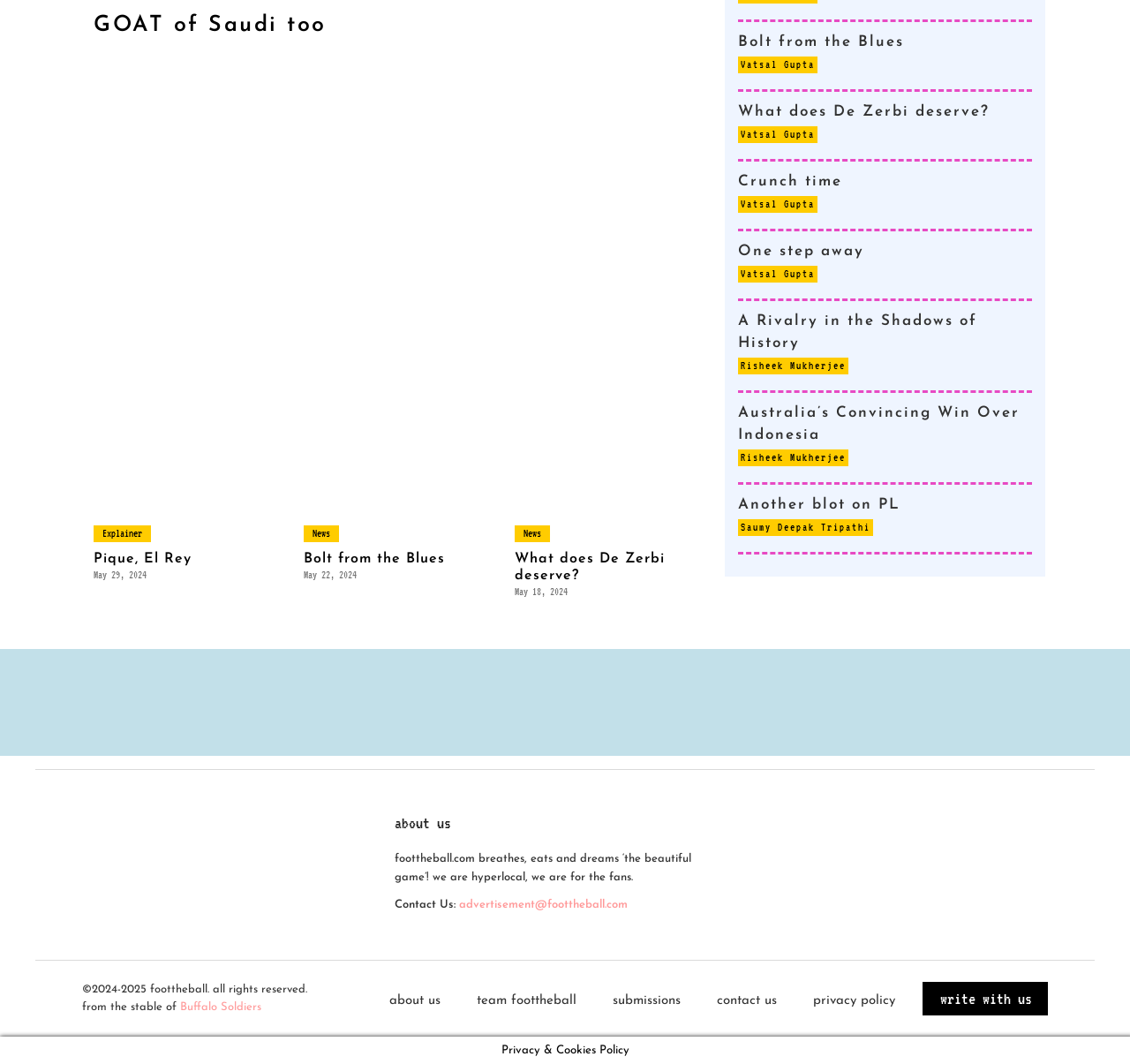What is the name of the website?
Provide a concise answer using a single word or phrase based on the image.

Foottheball